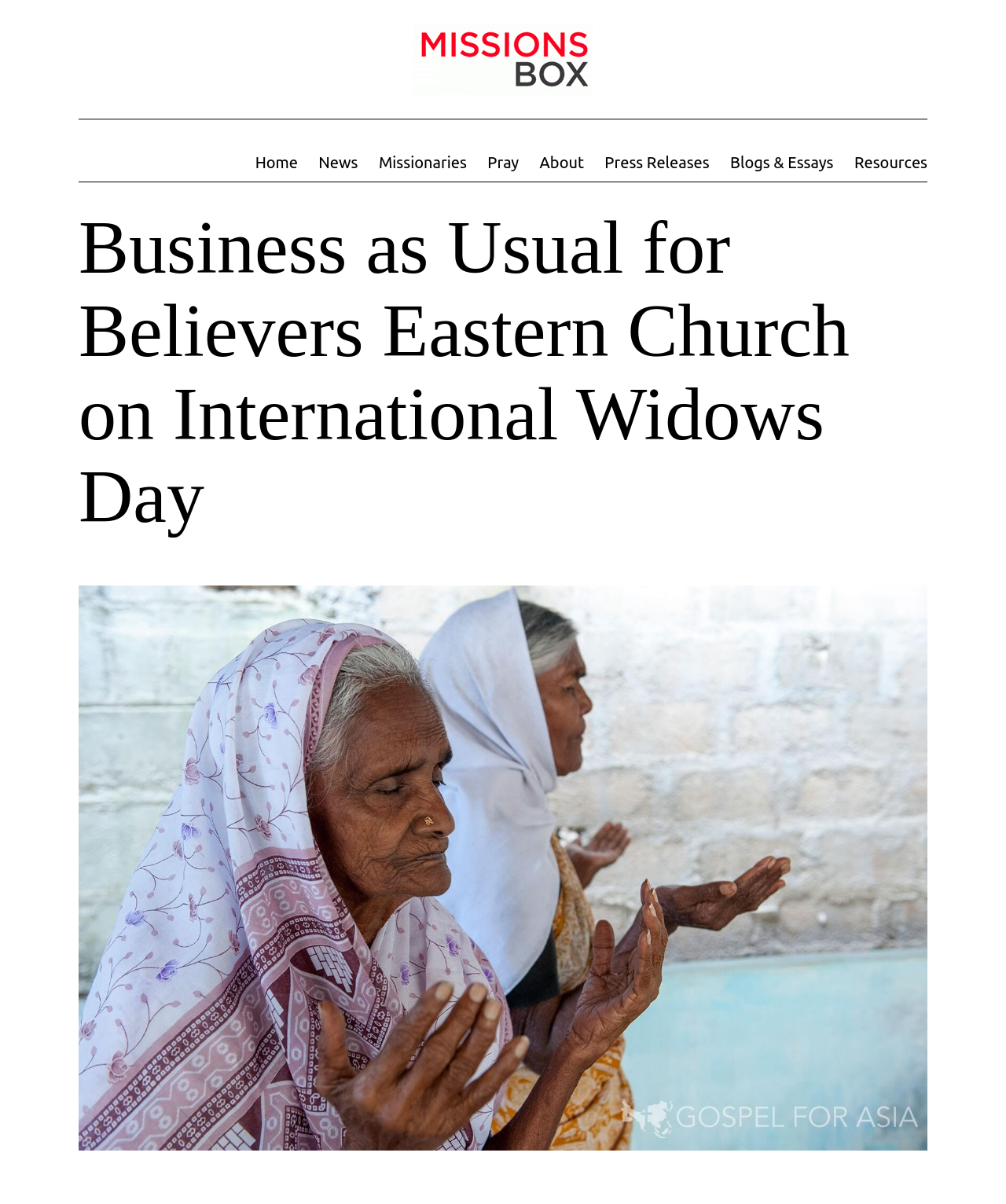Determine the bounding box coordinates for the UI element matching this description: "Blogs & Essays".

[0.716, 0.119, 0.839, 0.151]